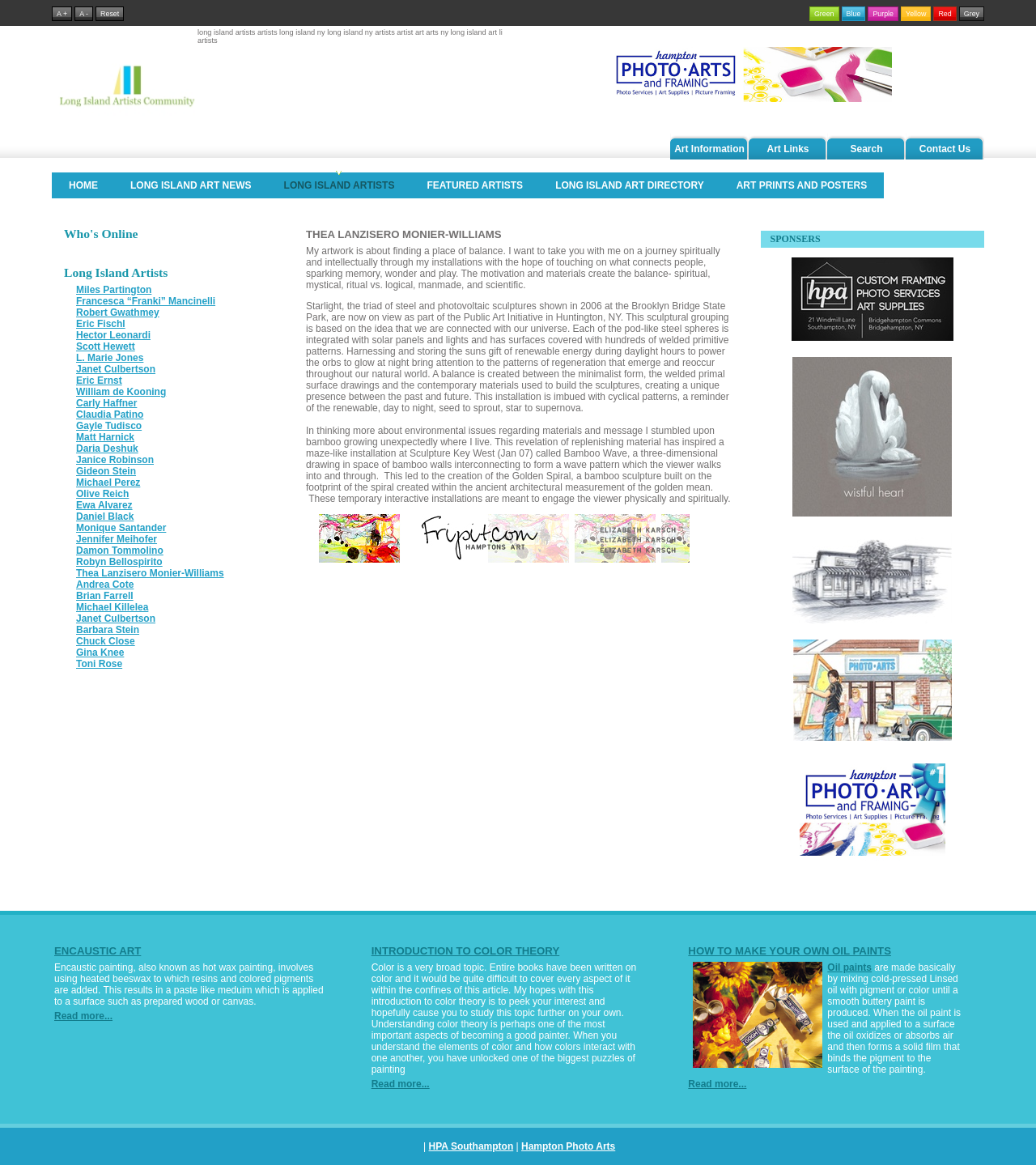Specify the bounding box coordinates of the element's region that should be clicked to achieve the following instruction: "View Thea Lanzisero Monier-Williams' artwork". The bounding box coordinates consist of four float numbers between 0 and 1, in the format [left, top, right, bottom].

[0.295, 0.21, 0.707, 0.492]